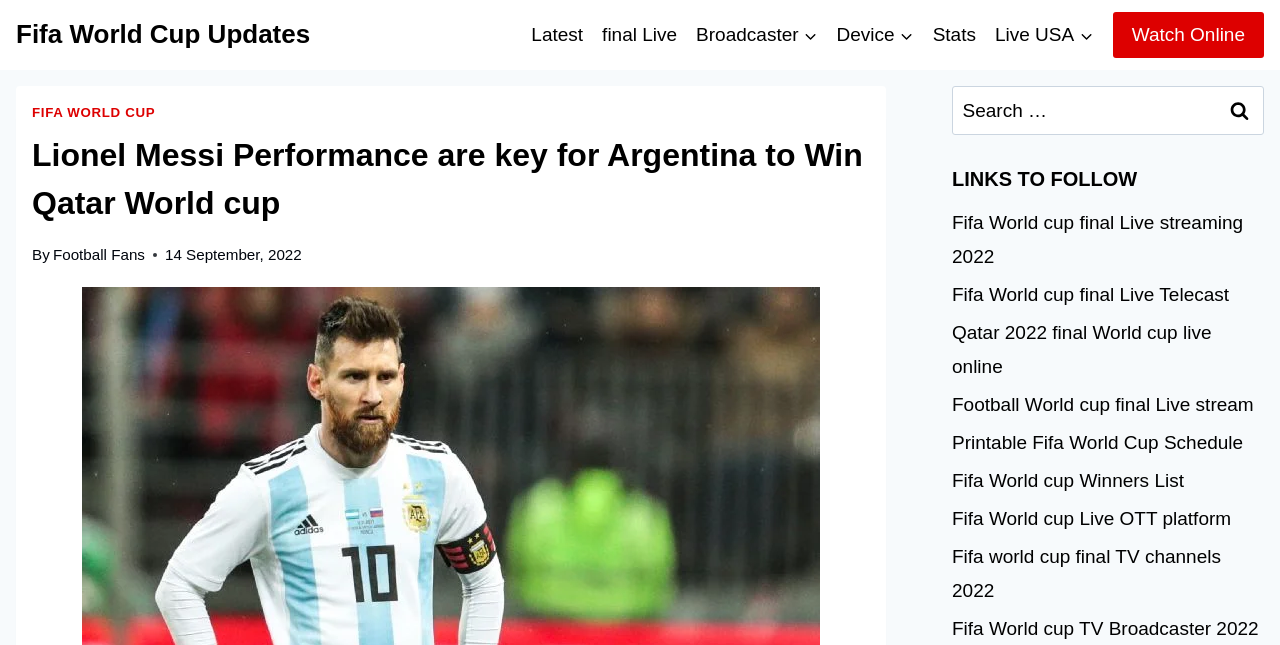Specify the bounding box coordinates of the area to click in order to follow the given instruction: "Visit the 'GESUNDES MANAGEMENT' page."

None